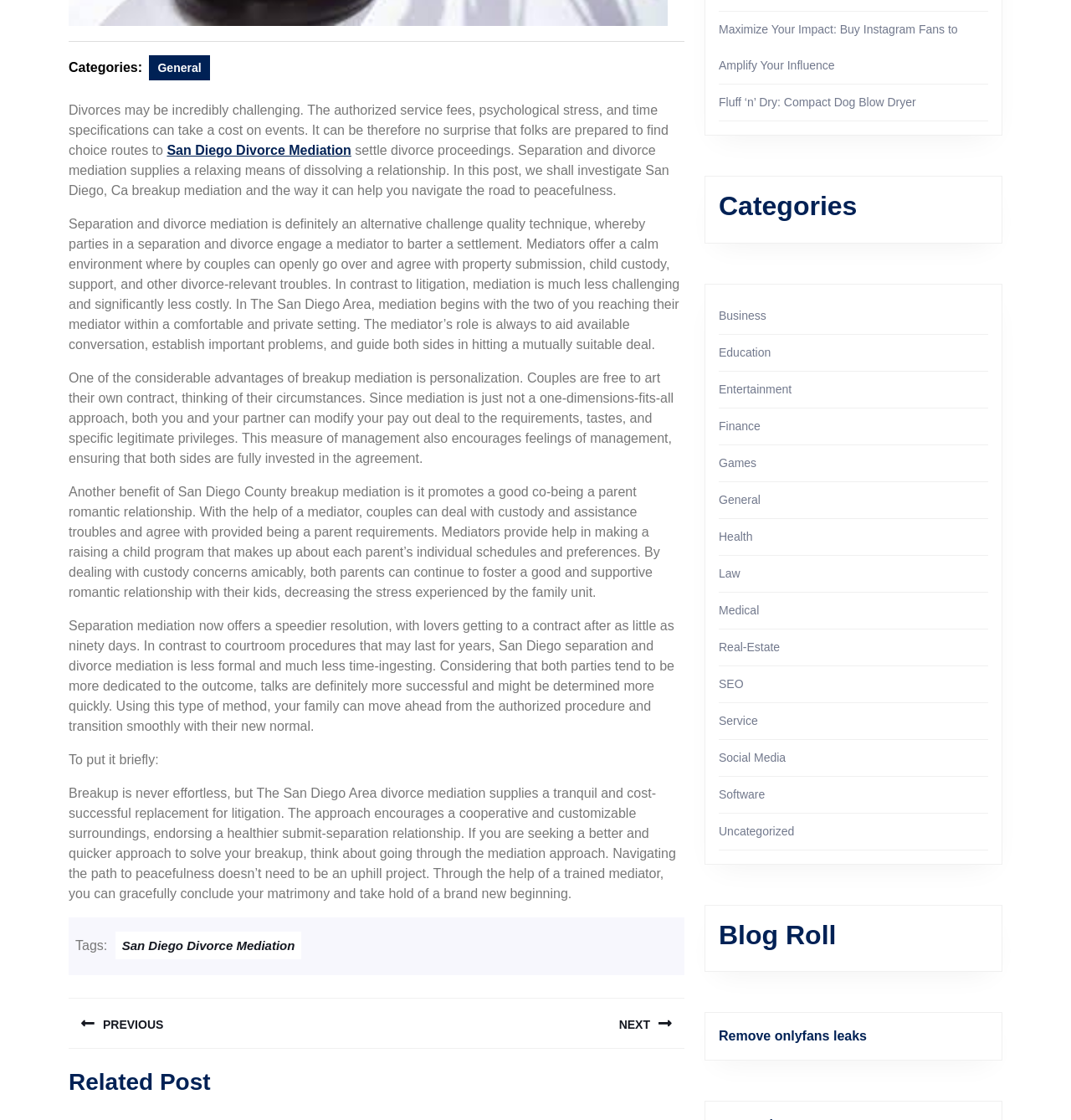Given the element description Social Media, predict the bounding box coordinates for the UI element in the webpage screenshot. The format should be (top-left x, top-left y, bottom-right x, bottom-right y), and the values should be between 0 and 1.

[0.671, 0.67, 0.734, 0.682]